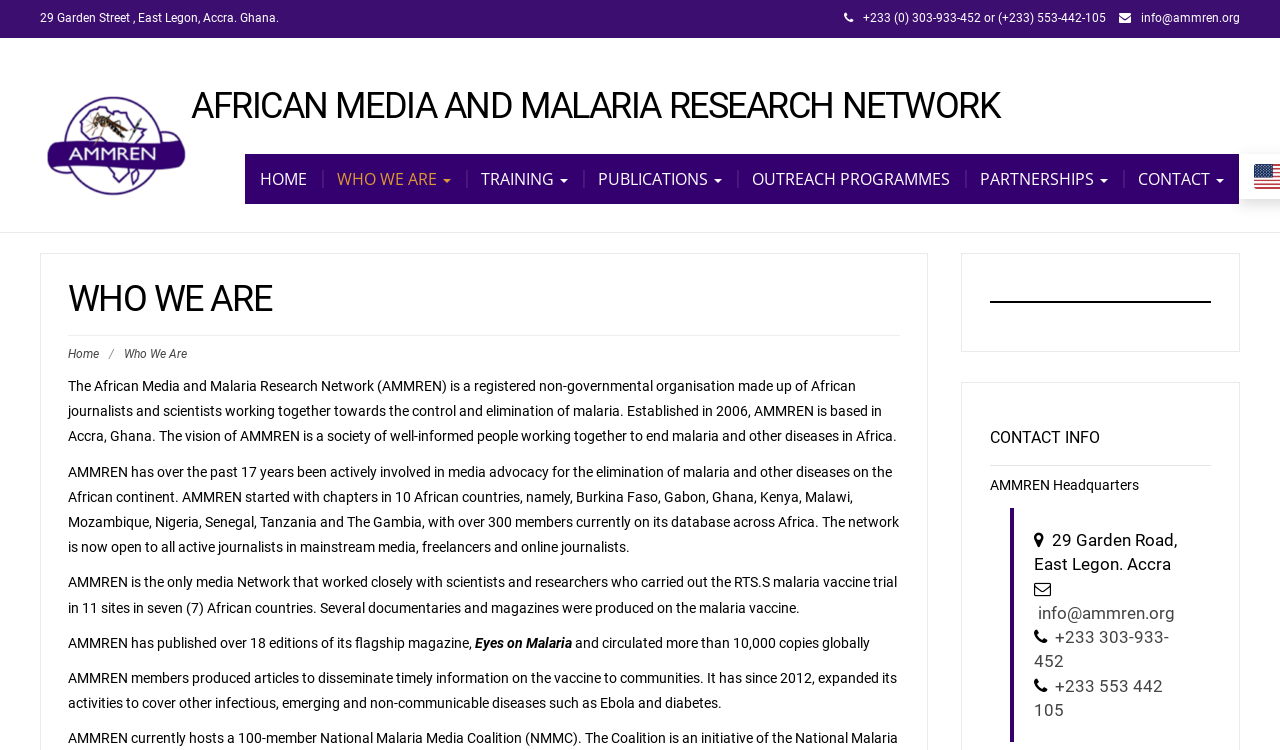Can you pinpoint the bounding box coordinates for the clickable element required for this instruction: "Click the Ammren Logo"? The coordinates should be four float numbers between 0 and 1, i.e., [left, top, right, bottom].

[0.032, 0.177, 0.149, 0.206]